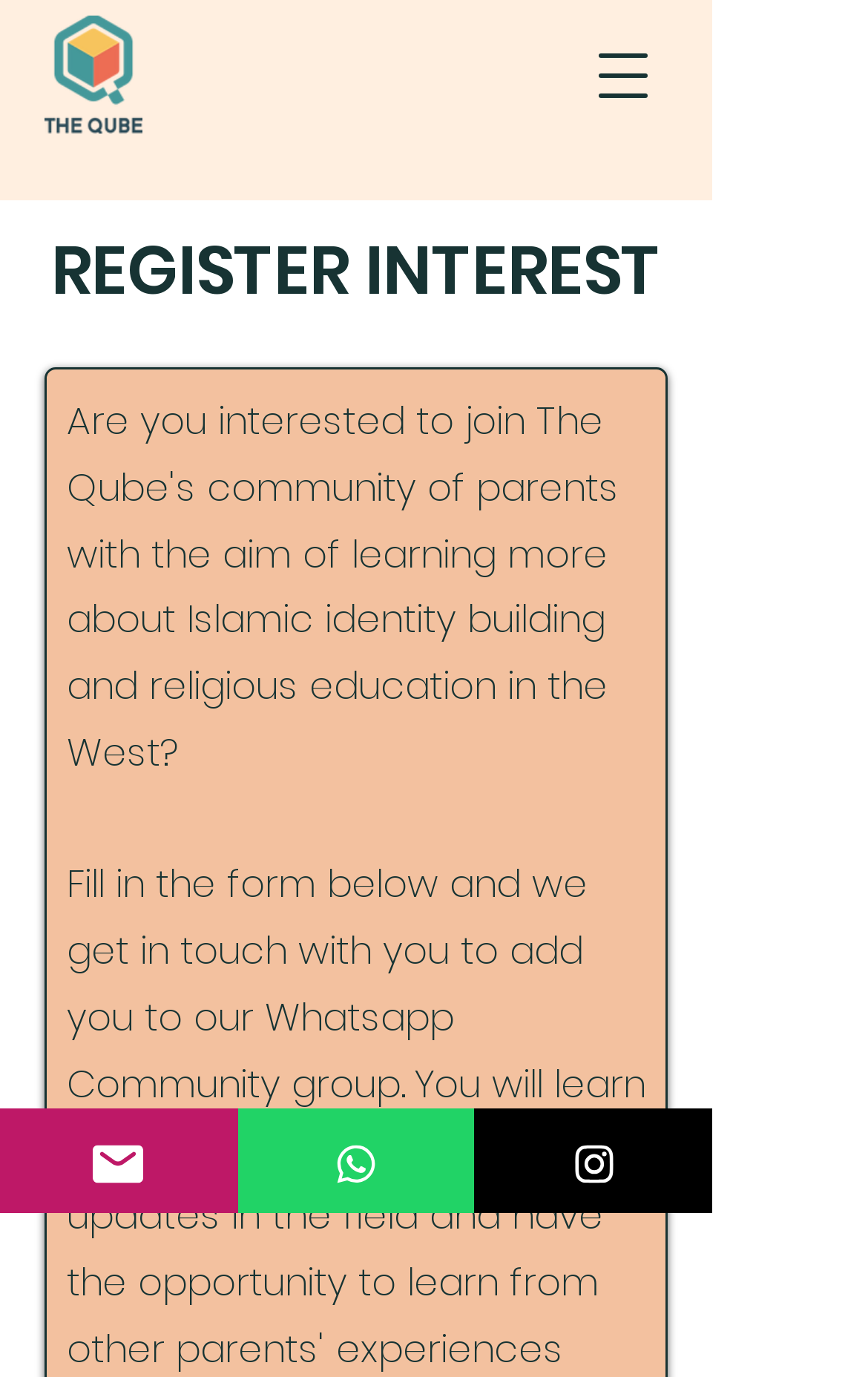What is the purpose of the button?
Please answer the question as detailed as possible based on the image.

I found a button element with the text 'Open navigation menu', which suggests that clicking this button will open a navigation menu, likely containing links to other sections of the website.